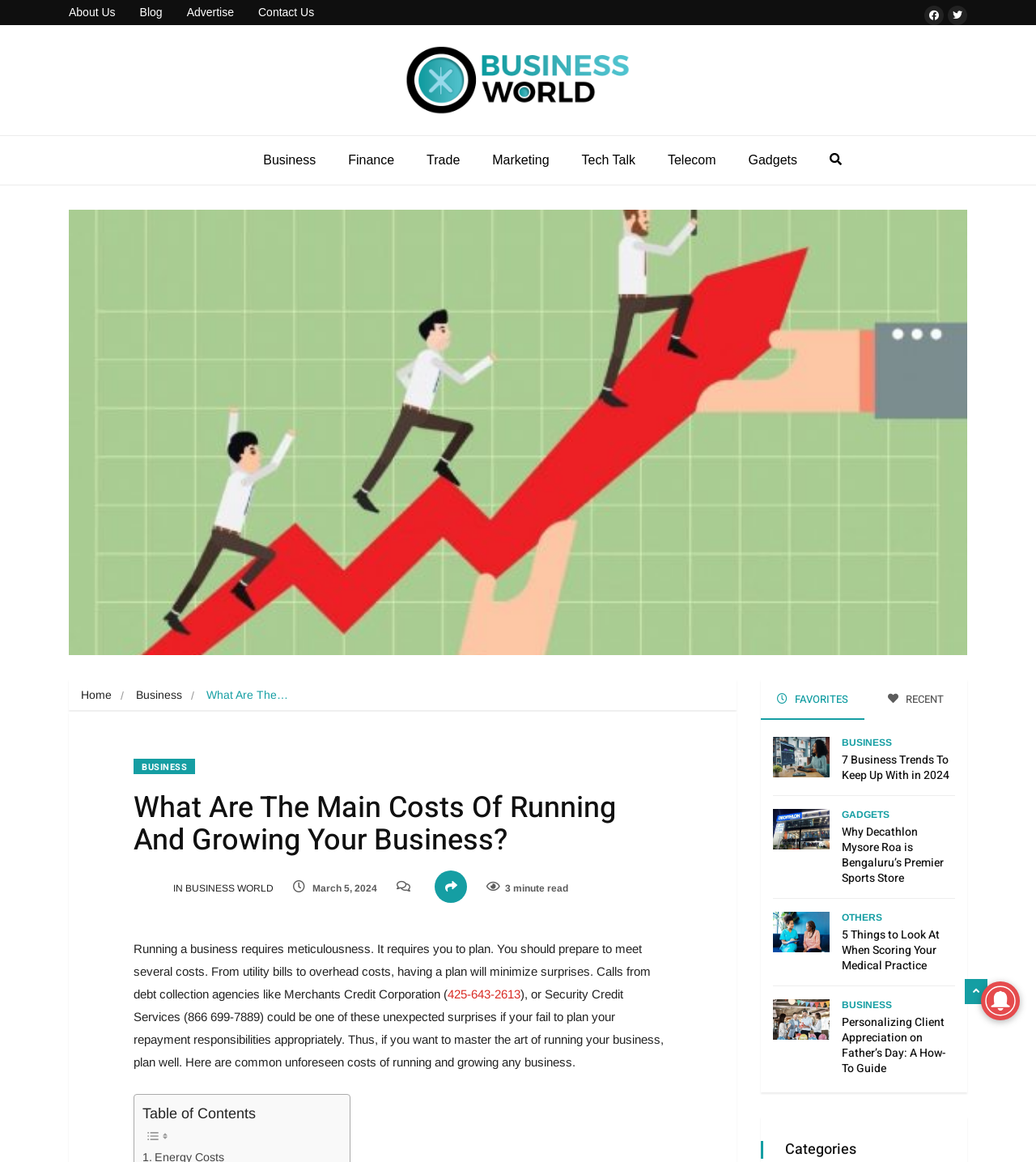Can you specify the bounding box coordinates of the area that needs to be clicked to fulfill the following instruction: "Click on the 'About Us' link"?

[0.055, 0.0, 0.123, 0.021]